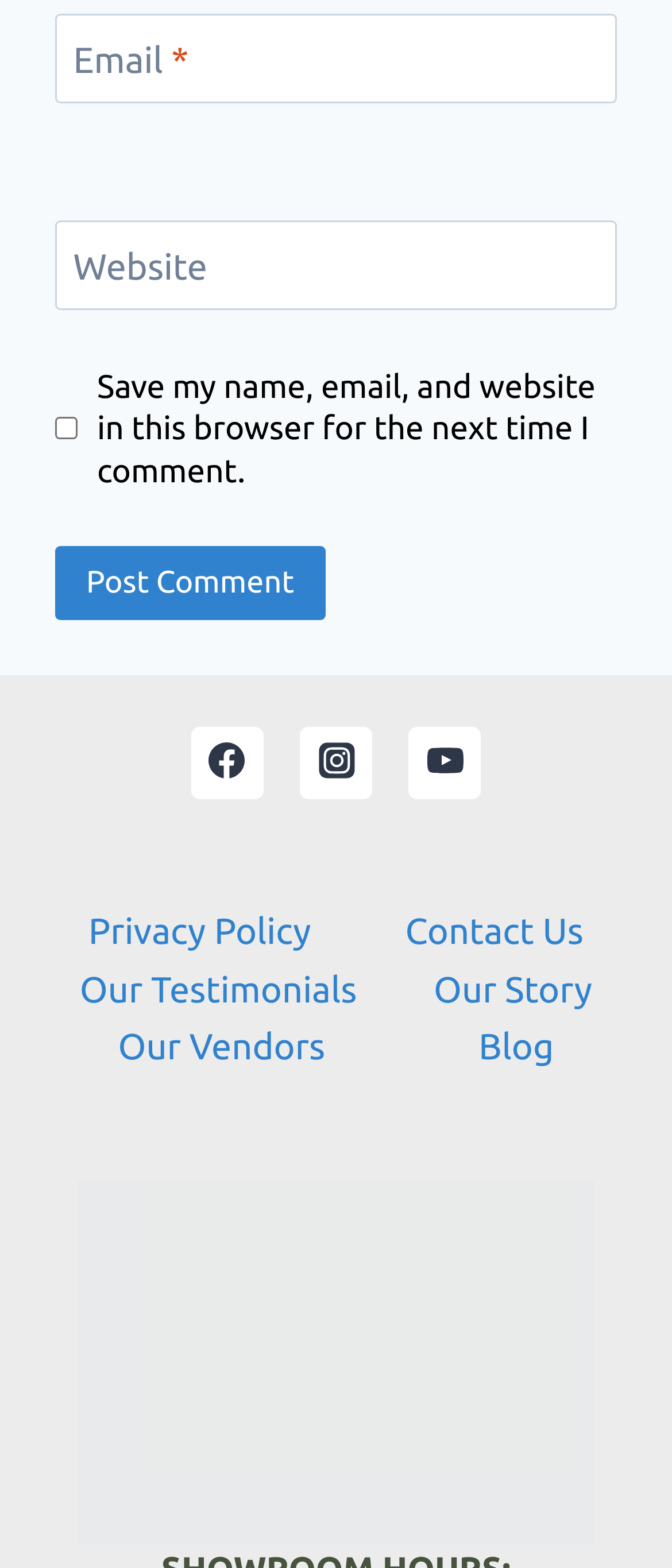What is the purpose of the checkbox?
Using the image, provide a detailed and thorough answer to the question.

The checkbox is labeled 'Save my name, email, and website in this browser for the next time I comment.' which indicates its purpose is to save the commenter's information for future comments.